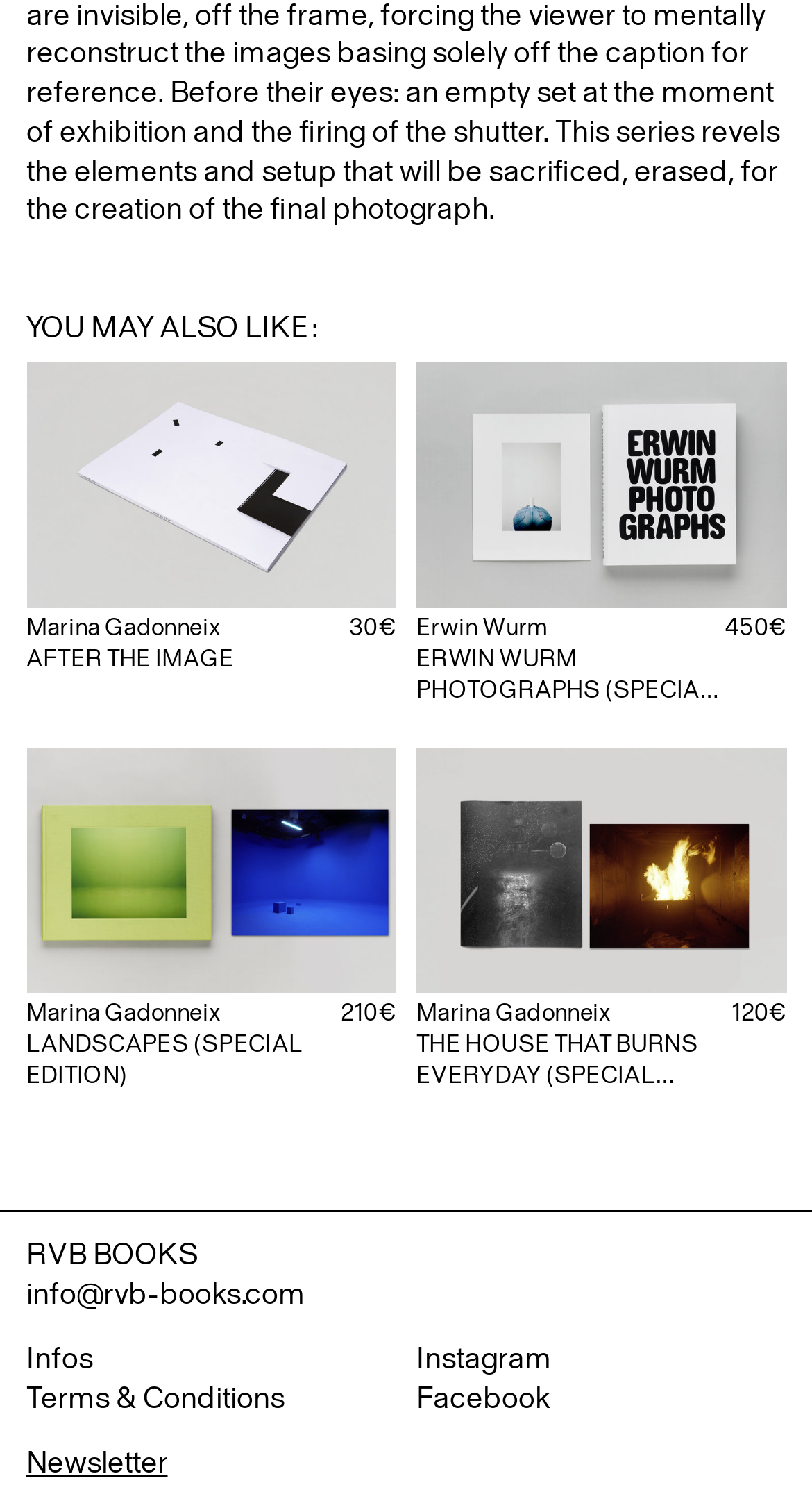Please identify the bounding box coordinates of the clickable area that will fulfill the following instruction: "Explore Erwin Wurm ERWIN WURM PHOTOGRAPHS". The coordinates should be in the format of four float numbers between 0 and 1, i.e., [left, top, right, bottom].

[0.513, 0.24, 0.968, 0.469]